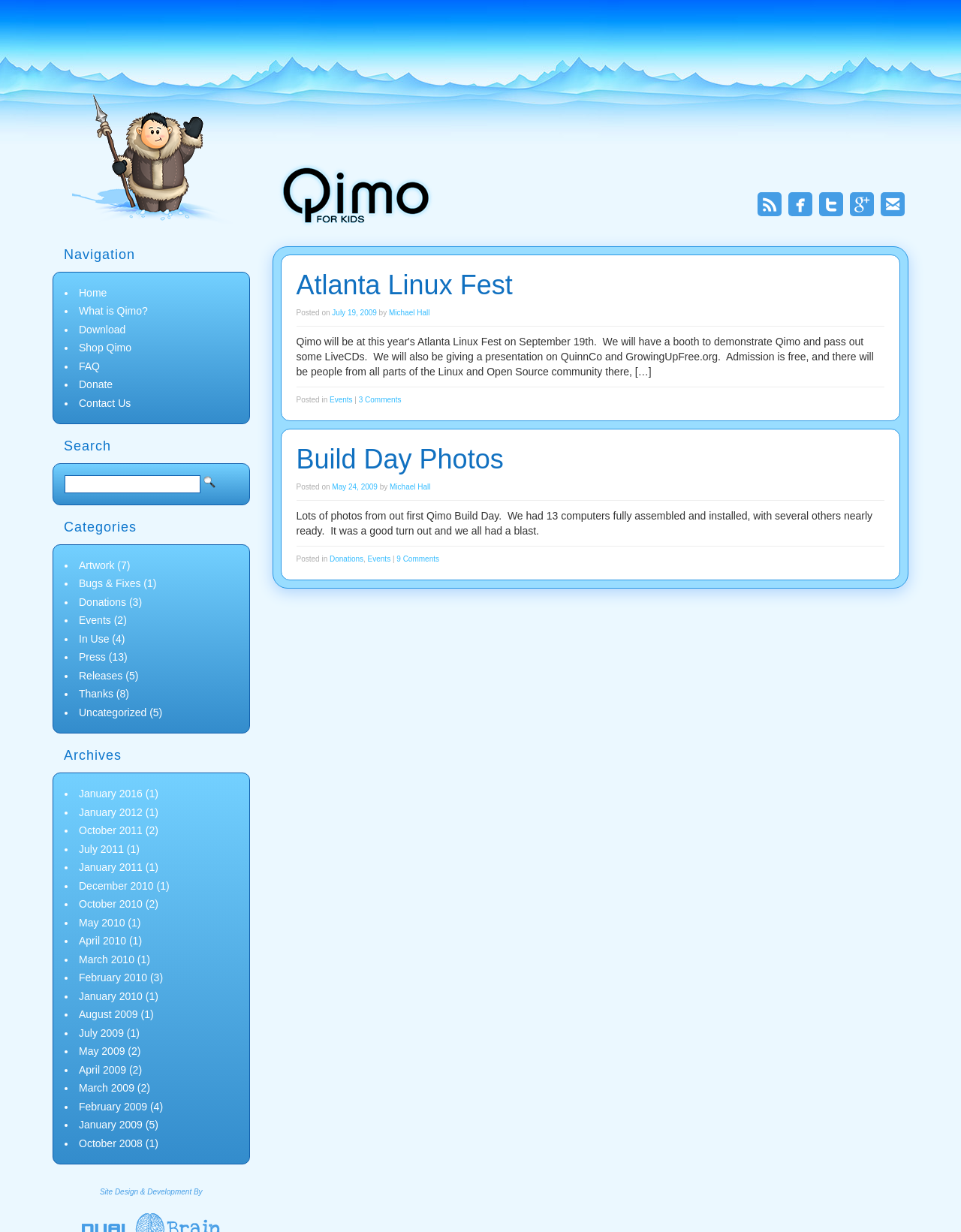What is the category with 13 posts?
Could you give a comprehensive explanation in response to this question?

I found the answer by looking at the categories section and found the category 'Press' with 13 posts, indicated by the text '(13)'.